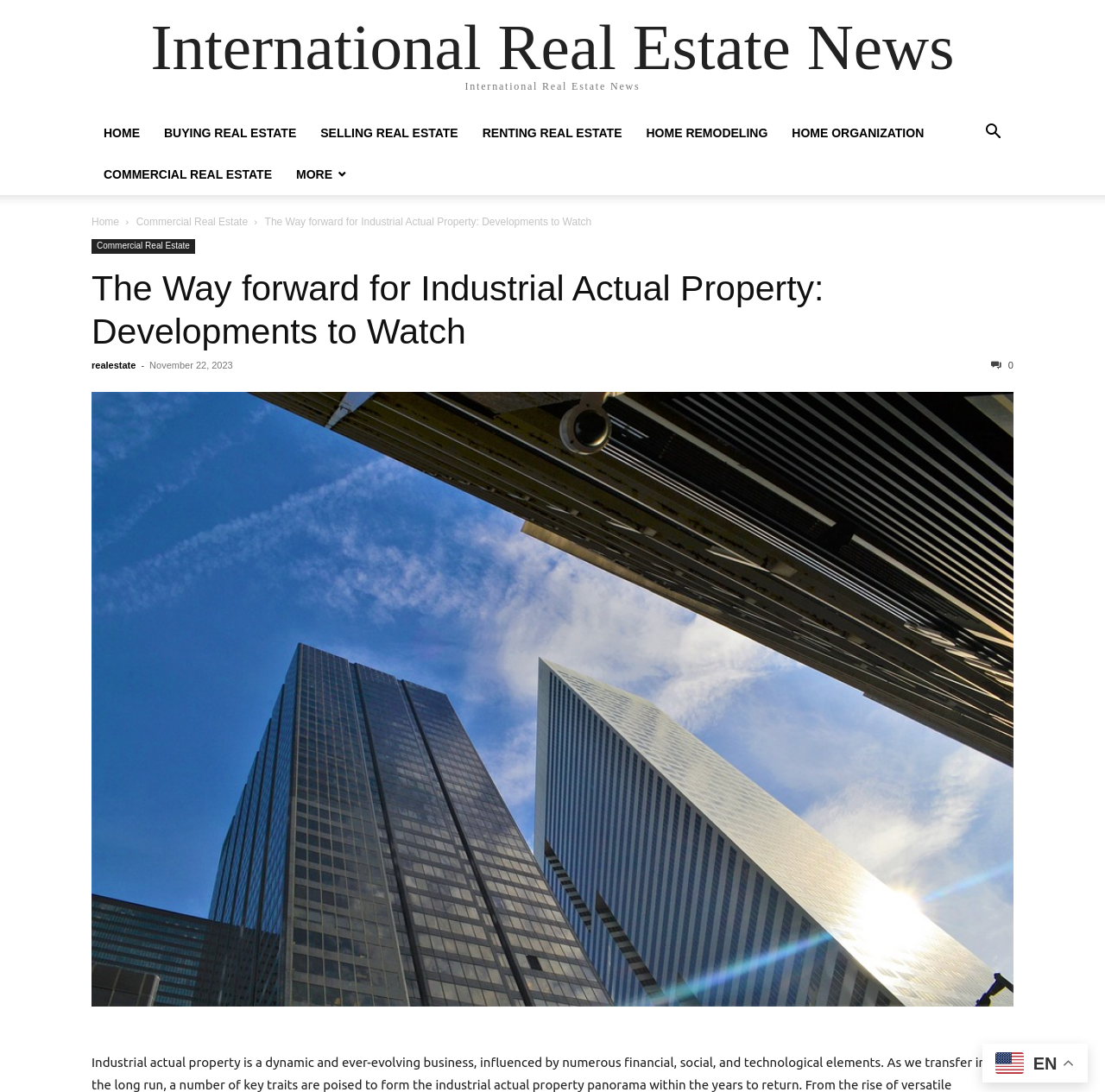What is the language of the webpage?
Analyze the image and deliver a detailed answer to the question.

The language of the webpage can be inferred from the image element with the text 'en' and bounding box coordinates [0.901, 0.964, 0.927, 0.983], which is likely an English language indicator.